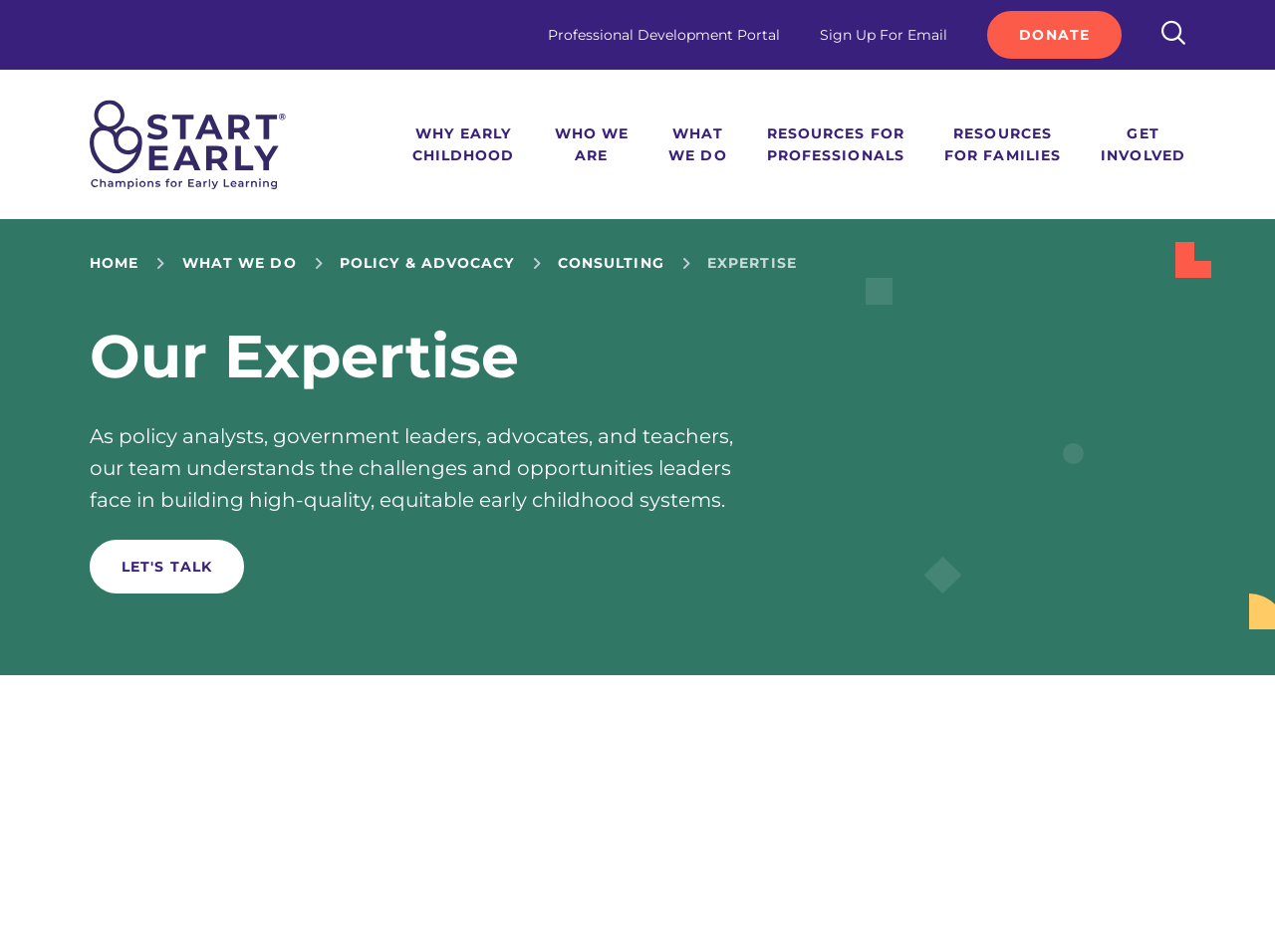What is the name of the organization?
Give a single word or phrase answer based on the content of the image.

Start Early